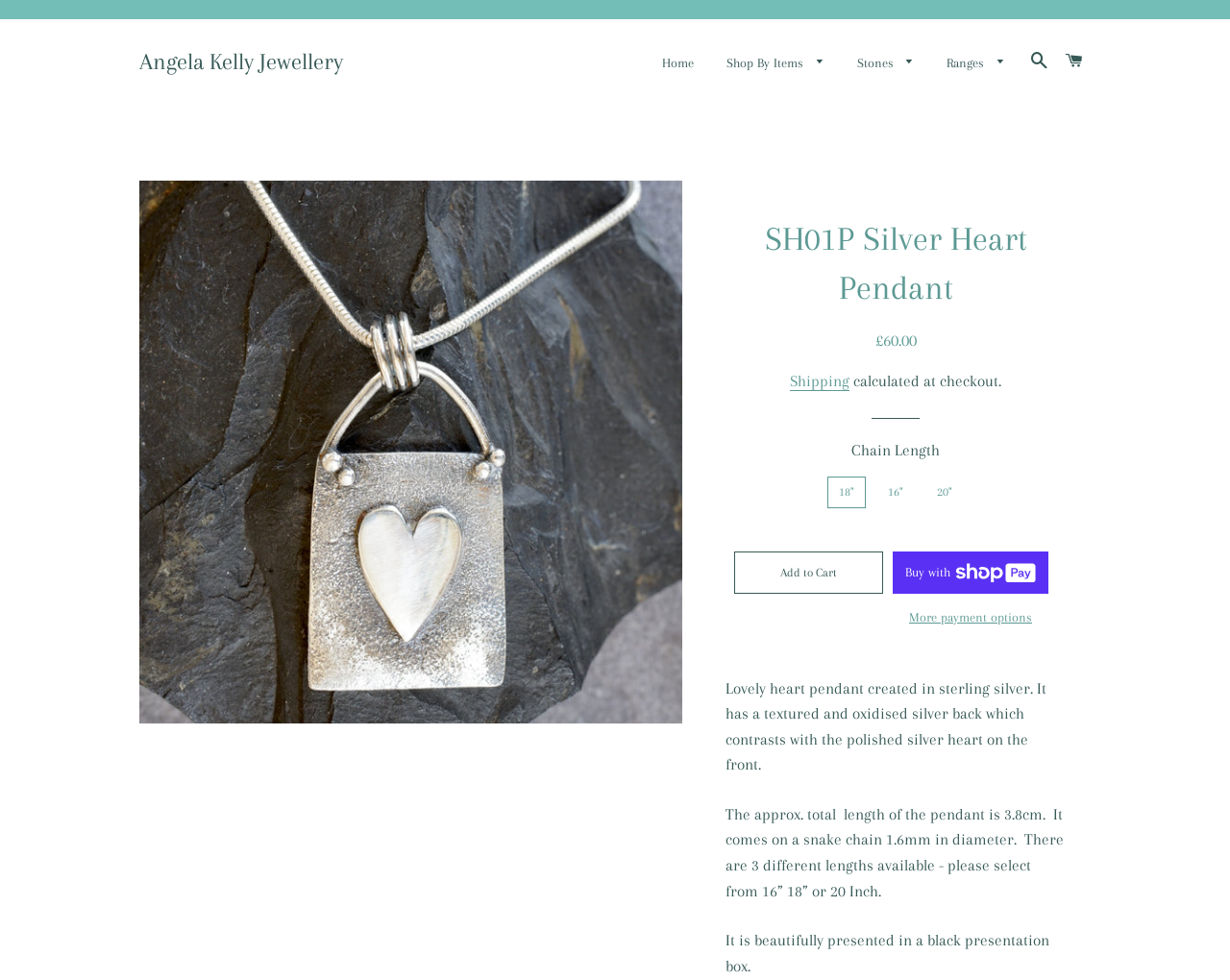Identify the bounding box coordinates for the region of the element that should be clicked to carry out the instruction: "View the 'Silver Hearts' range". The bounding box coordinates should be four float numbers between 0 and 1, i.e., [left, top, right, bottom].

[0.758, 0.238, 0.902, 0.272]